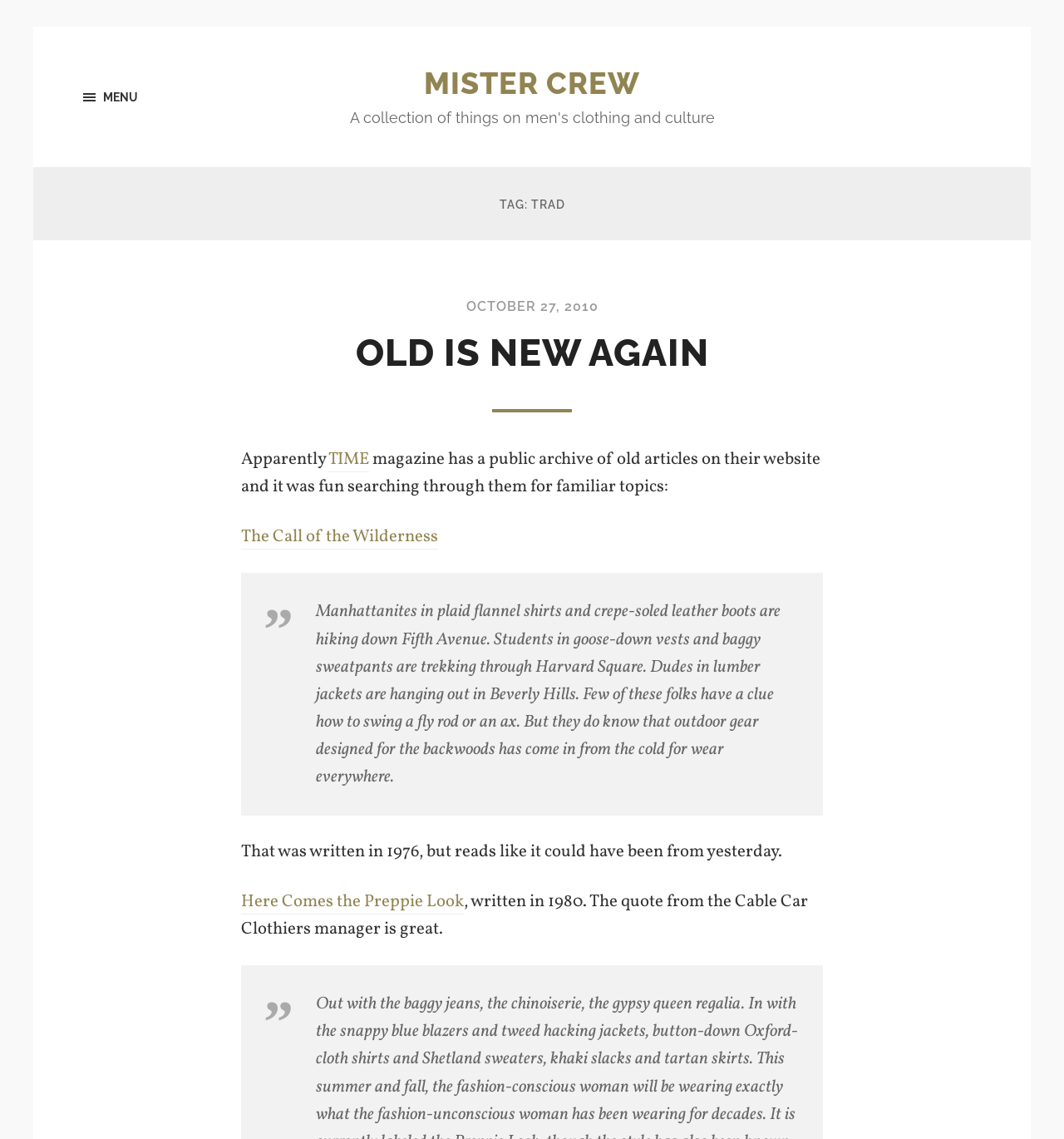What is the topic of the article 'OLD IS NEW AGAIN'?
Please provide a single word or phrase in response based on the screenshot.

Men's clothing and culture